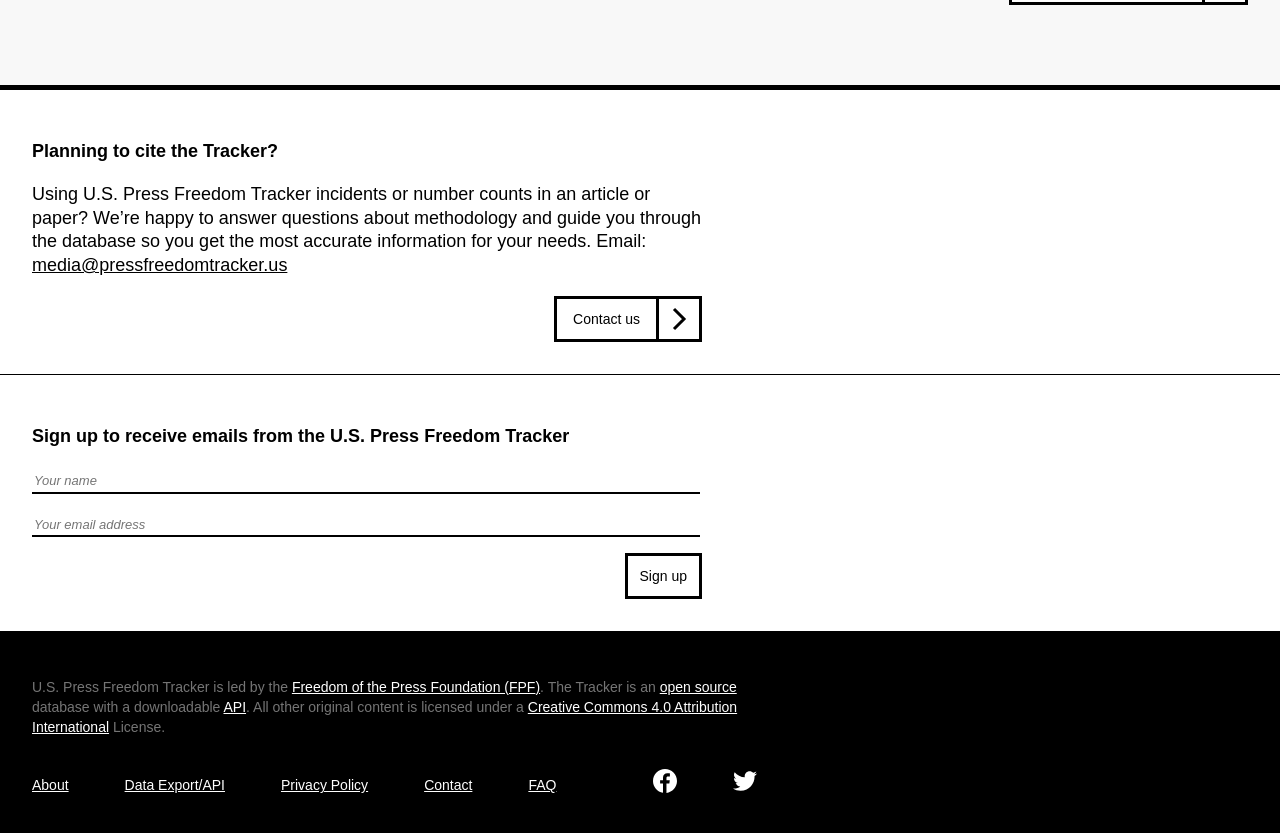Provide a short answer using a single word or phrase for the following question: 
What is the license for the original content on the webpage?

Creative Commons 4.0 Attribution International